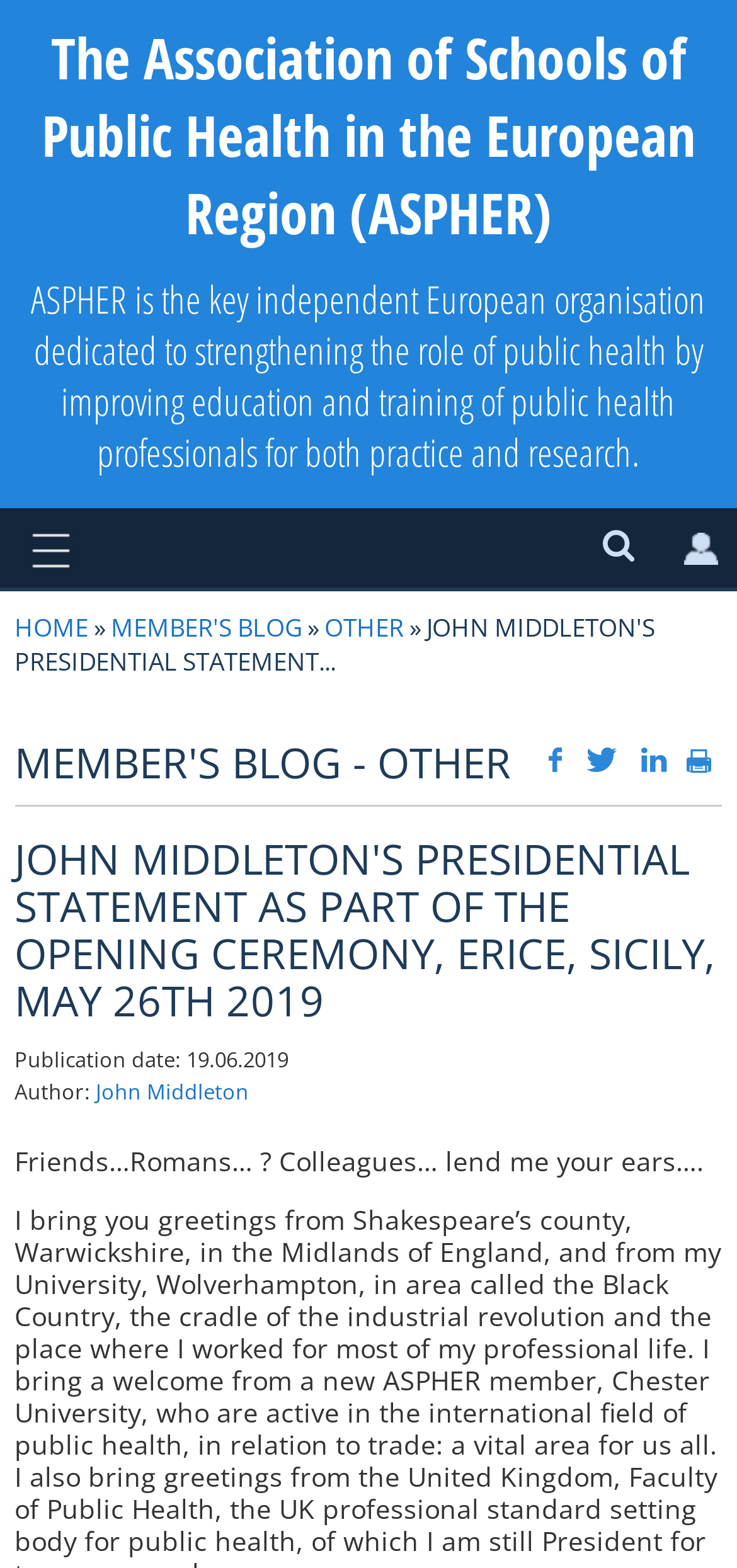Please identify the bounding box coordinates of the region to click in order to complete the task: "Open the Menu". The coordinates must be four float numbers between 0 and 1, specified as [left, top, right, bottom].

[0.0, 0.324, 0.781, 0.381]